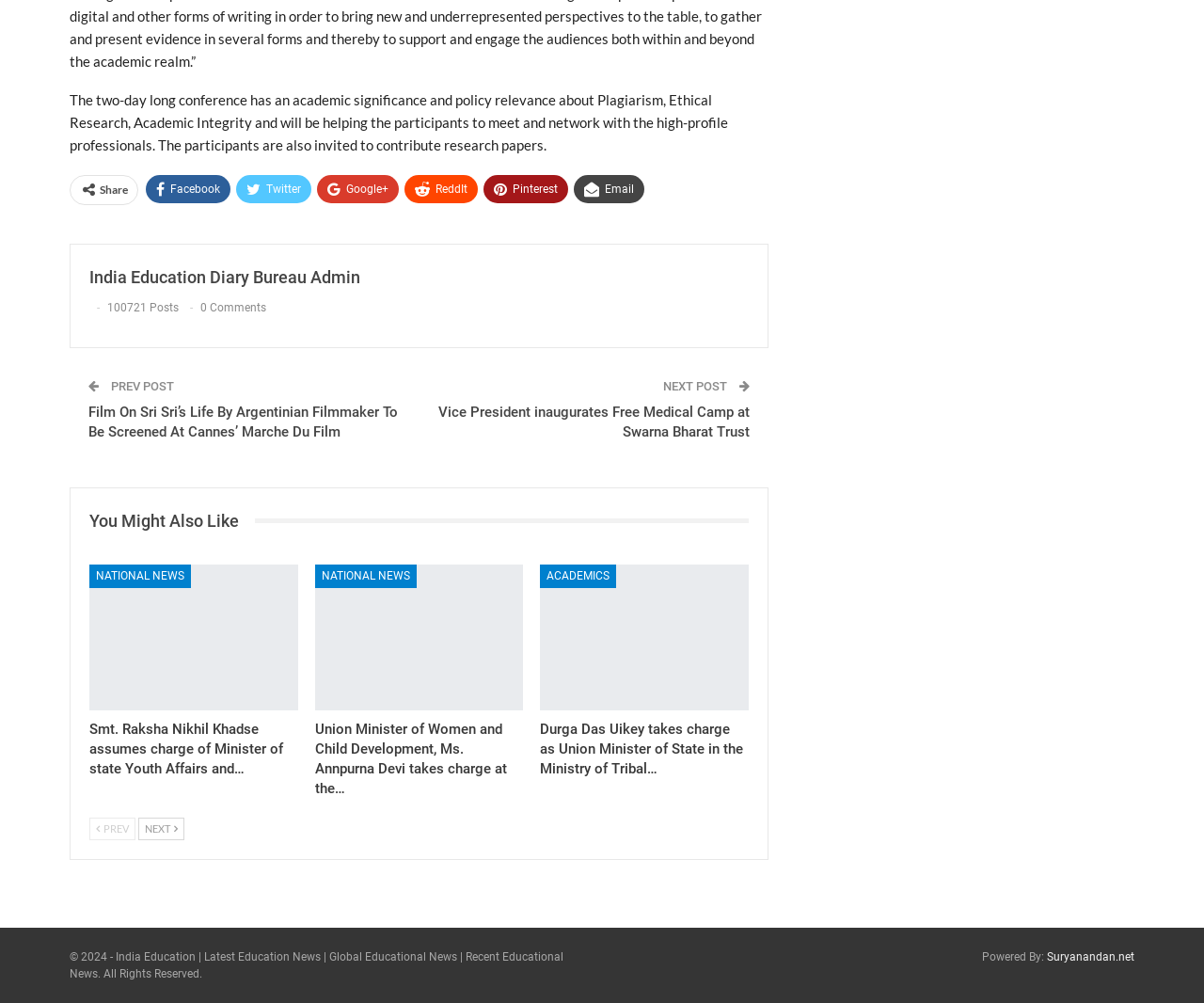How many categories of news are listed?
Respond with a short answer, either a single word or a phrase, based on the image.

3